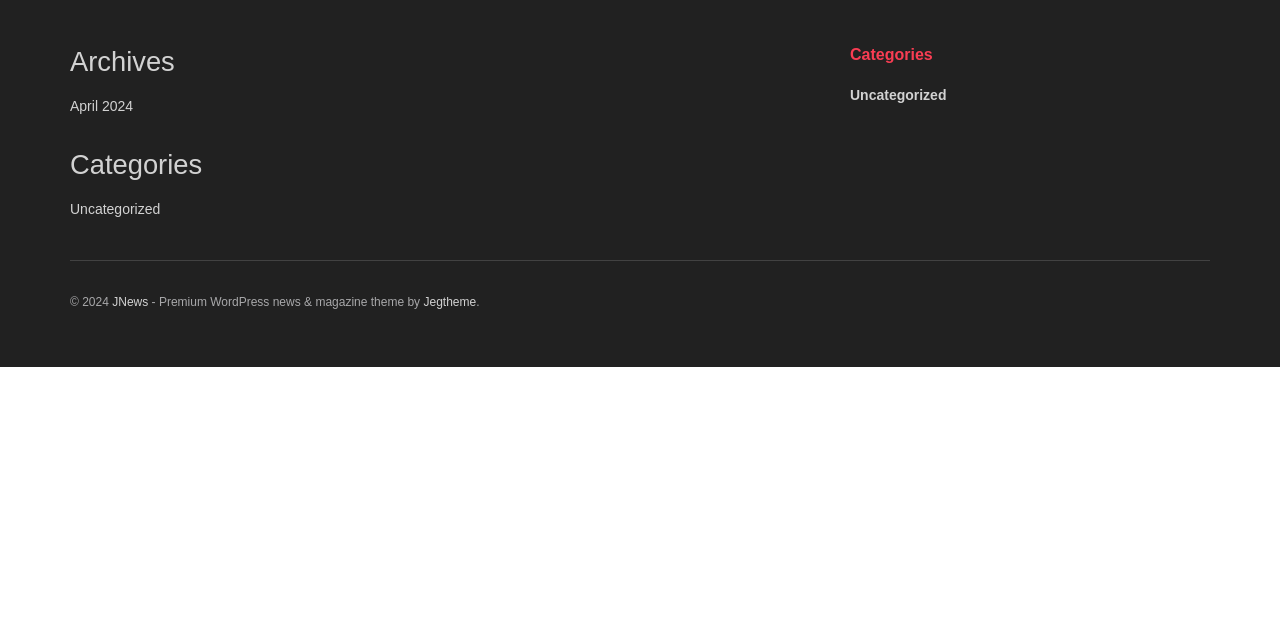Locate the bounding box of the user interface element based on this description: "April 2024".

[0.055, 0.153, 0.104, 0.178]